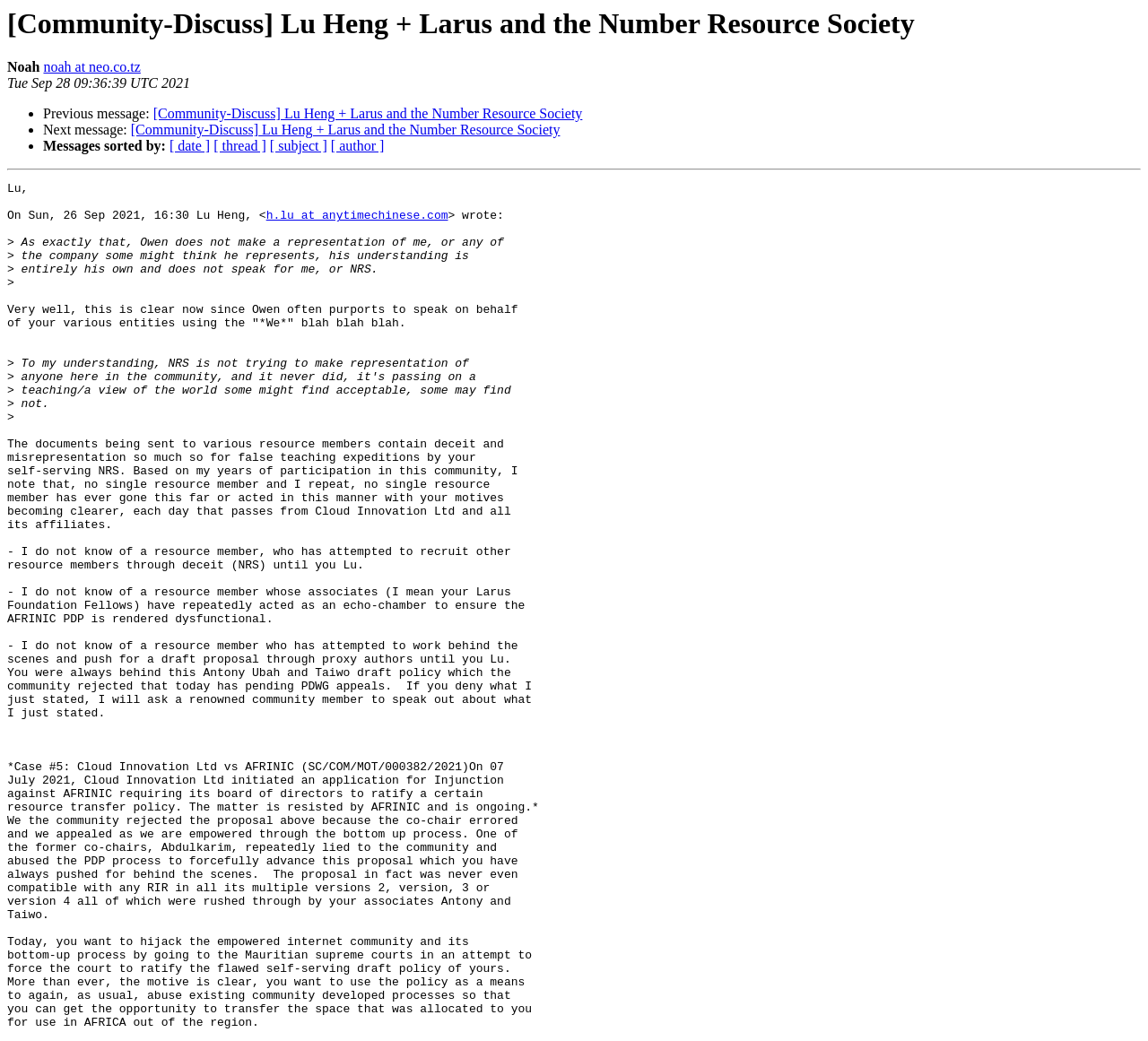Pinpoint the bounding box coordinates of the element you need to click to execute the following instruction: "Sort messages by date". The bounding box should be represented by four float numbers between 0 and 1, in the format [left, top, right, bottom].

[0.148, 0.133, 0.183, 0.148]